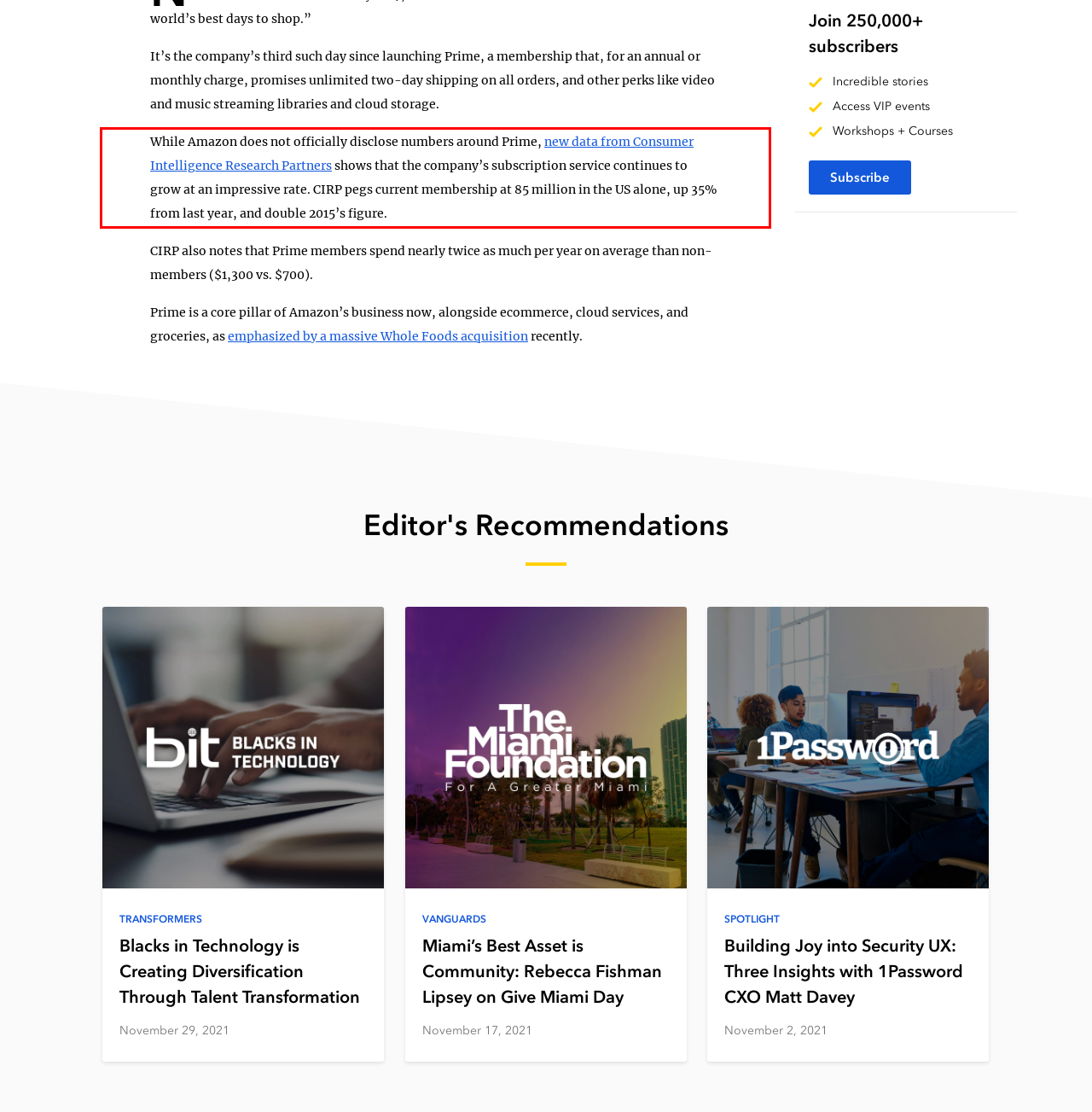From the given screenshot of a webpage, identify the red bounding box and extract the text content within it.

While Amazon does not officially disclose numbers around Prime, new data from Consumer Intelligence Research Partners shows that the company’s subscription service continues to grow at an impressive rate. CIRP pegs current membership at 85 million in the US alone, up 35% from last year, and double 2015’s figure.